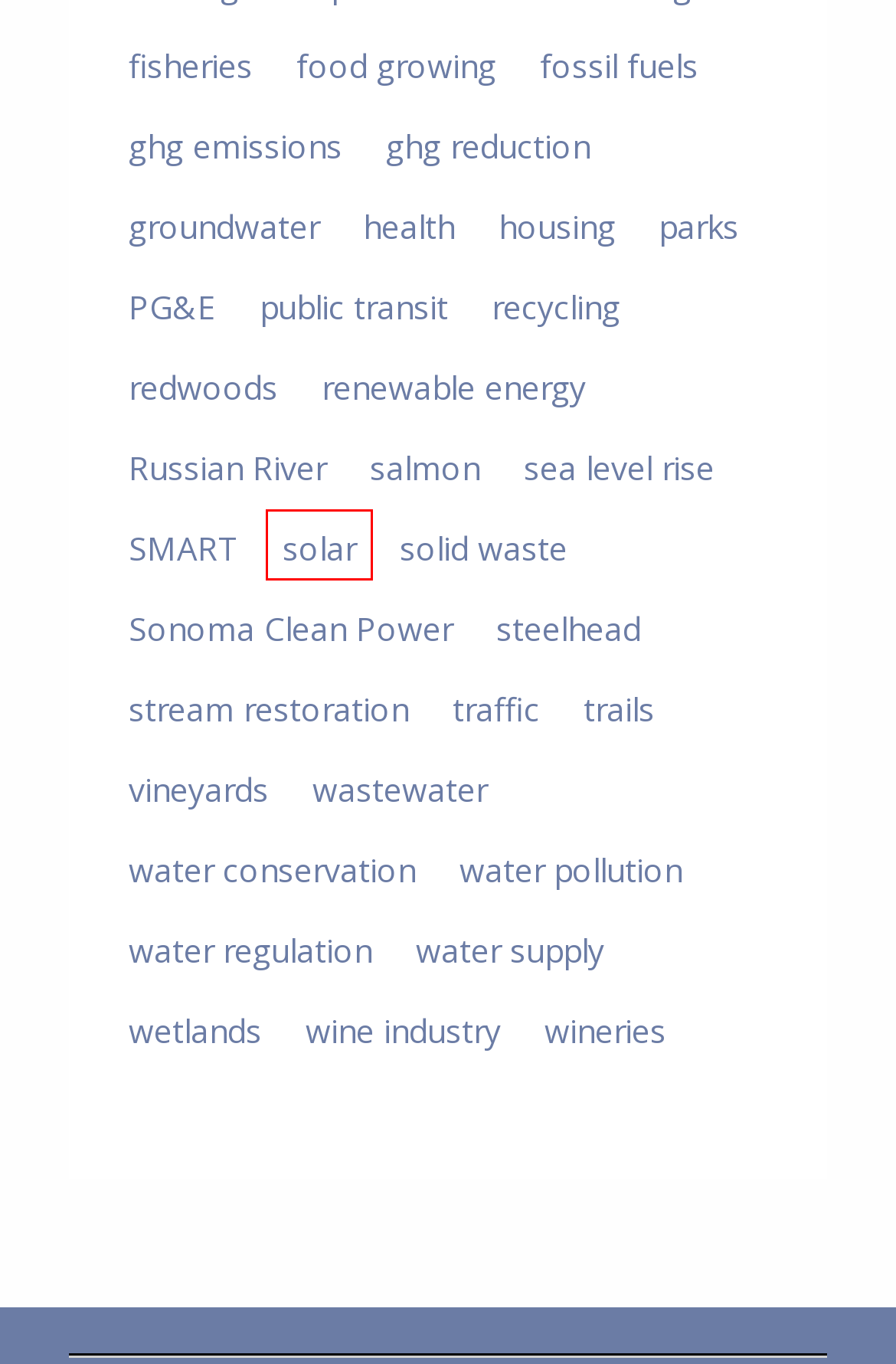Review the webpage screenshot and focus on the UI element within the red bounding box. Select the best-matching webpage description for the new webpage that follows after clicking the highlighted element. Here are the candidates:
A. PG&E – Enviro Updates
B. salmon – Enviro Updates
C. redwoods – Enviro Updates
D. solid waste – Enviro Updates
E. solar – Enviro Updates
F. housing – Enviro Updates
G. fossil fuels – Enviro Updates
H. public transit – Enviro Updates

E